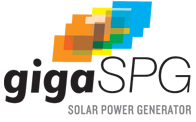Carefully examine the image and provide an in-depth answer to the question: What is the tagline of gigaSPG?

Below the logo, the tagline 'SOLAR POWER GENERATOR' is prominently displayed, highlighting the company’s commitment to renewable energy.